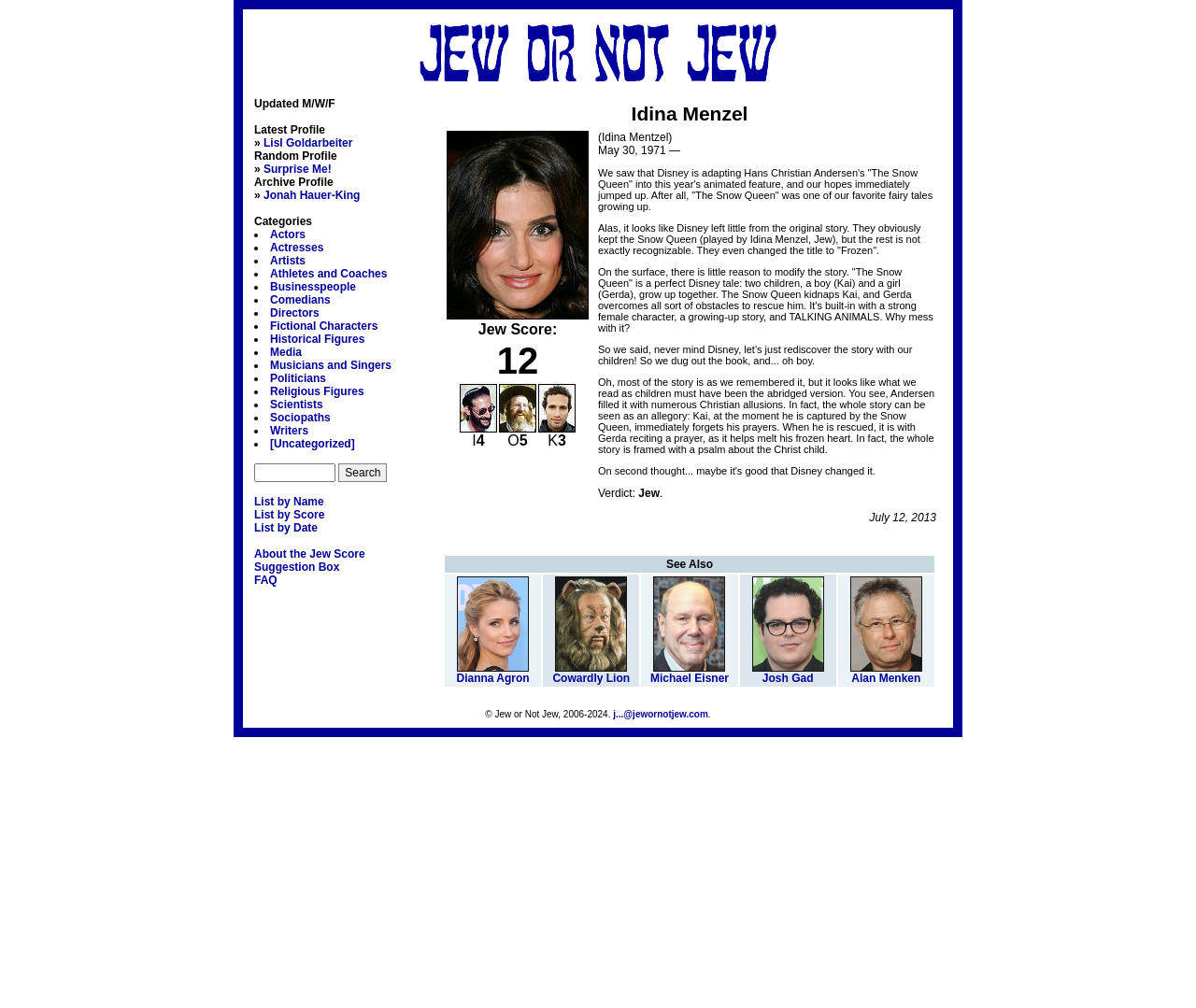What is the date mentioned in the text as when the verdict was made?
Give a detailed and exhaustive answer to the question.

I found the answer by reading the text that describes Idina Menzel's profile, where it says 'Verdict: Jew. July 12, 2013'.